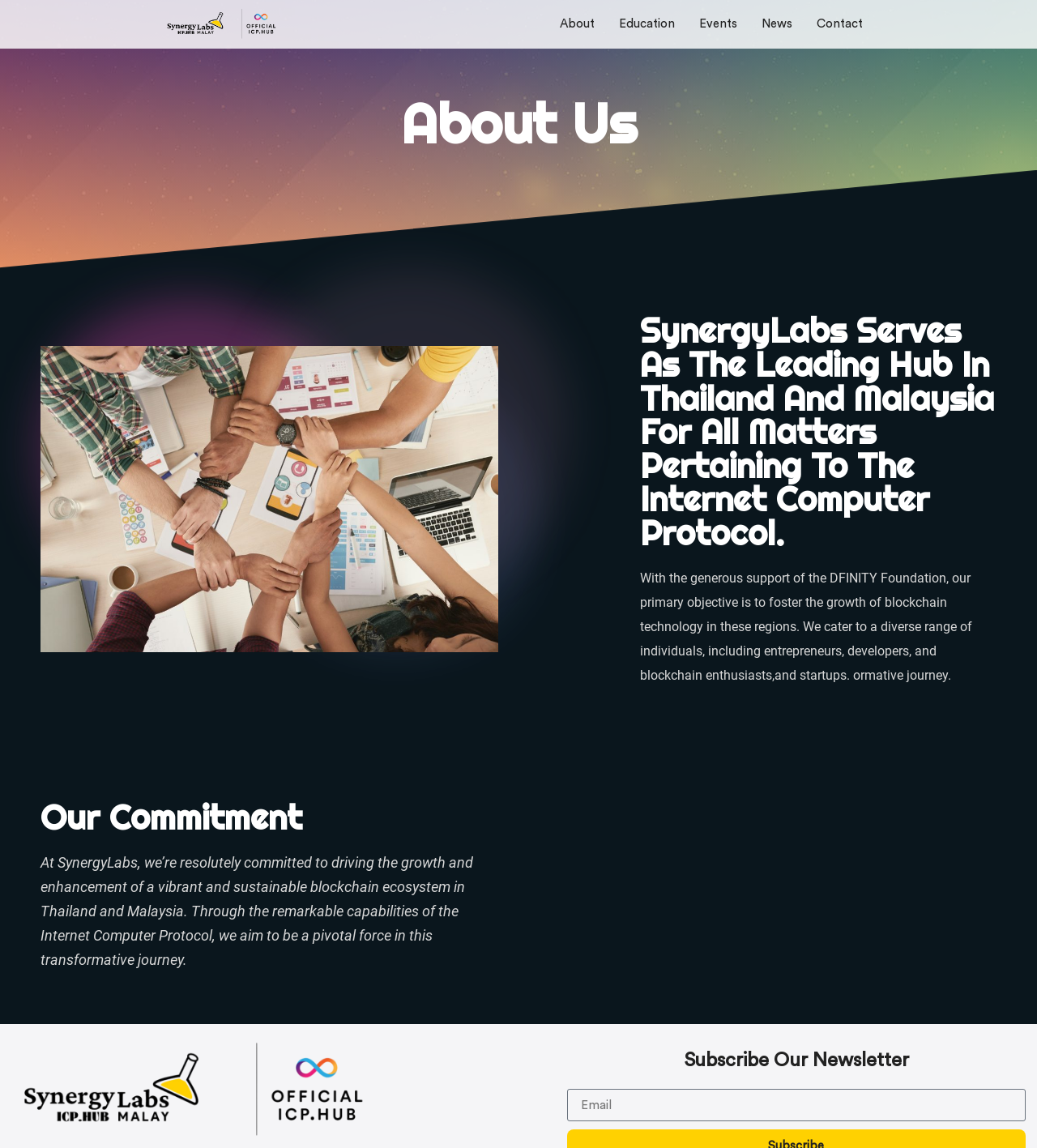Generate a thorough caption that explains the contents of the webpage.

The webpage is about SynergyLabs, a leading hub in Thailand and Malaysia for Internet Computer Protocol (ICP) related matters. At the top, there are six navigation links: an empty link, followed by links to "About", "Education", "Events", "News", and "Contact", which are evenly spaced and horizontally aligned.

Below the navigation links, there is a heading "About Us" that spans the entire width of the page. Underneath, there is an image of a team of developers, taking up about half of the page's width.

To the right of the image, there is a heading that describes SynergyLabs' role as a leading hub in Thailand and Malaysia, followed by a paragraph of text that explains their objective to foster the growth of blockchain technology in these regions.

Below the image, there is another heading "Our Commitment", followed by a paragraph of text that outlines SynergyLabs' commitment to driving the growth and enhancement of a vibrant and sustainable blockchain ecosystem in Thailand and Malaysia.

At the bottom of the page, there is a section dedicated to subscribing to their newsletter. This section consists of a heading "Subscribe Our Newsletter" and a required textbox to input an email address.